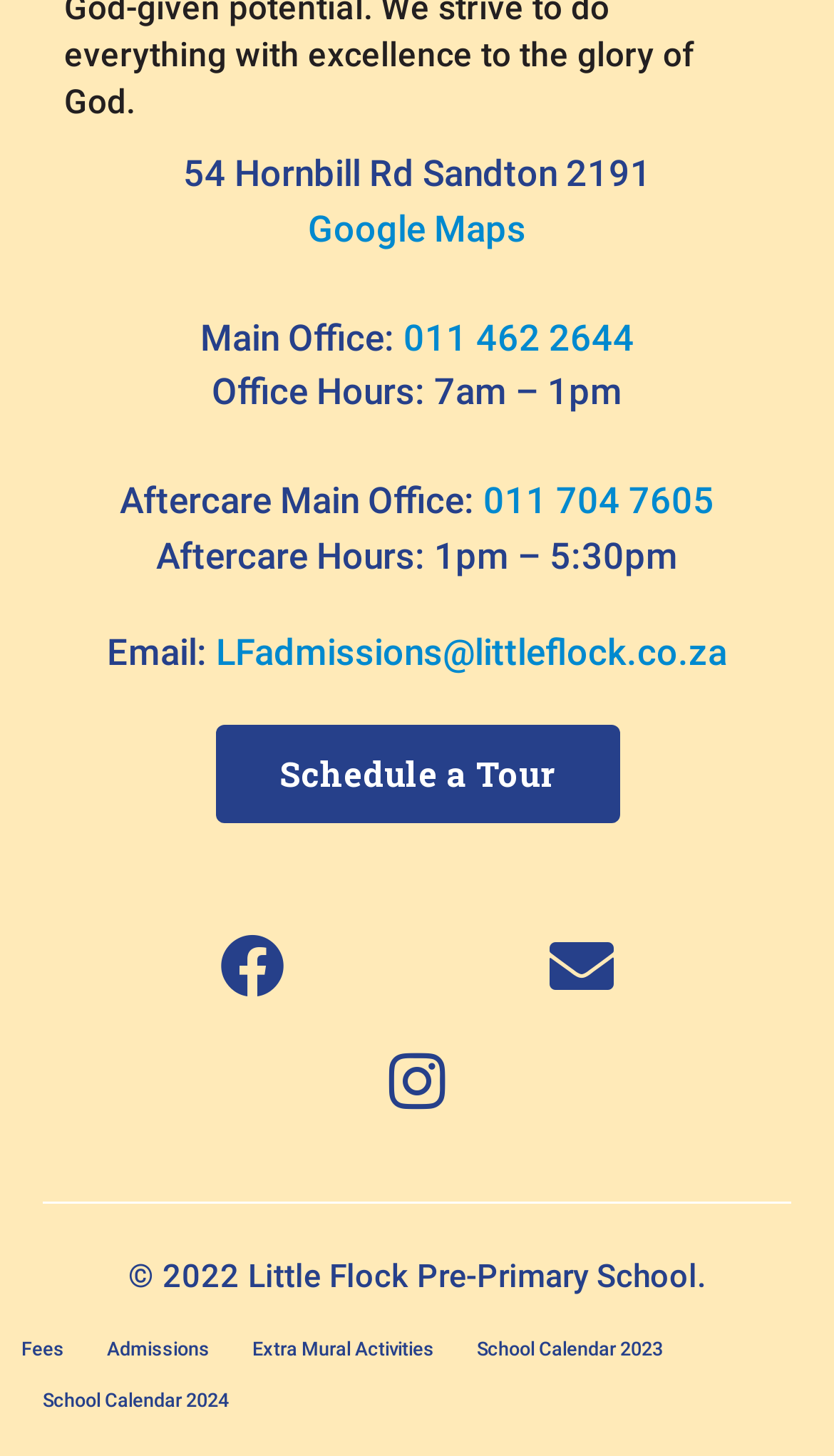Can you find the bounding box coordinates of the area I should click to execute the following instruction: "Schedule a tour"?

[0.258, 0.498, 0.742, 0.565]